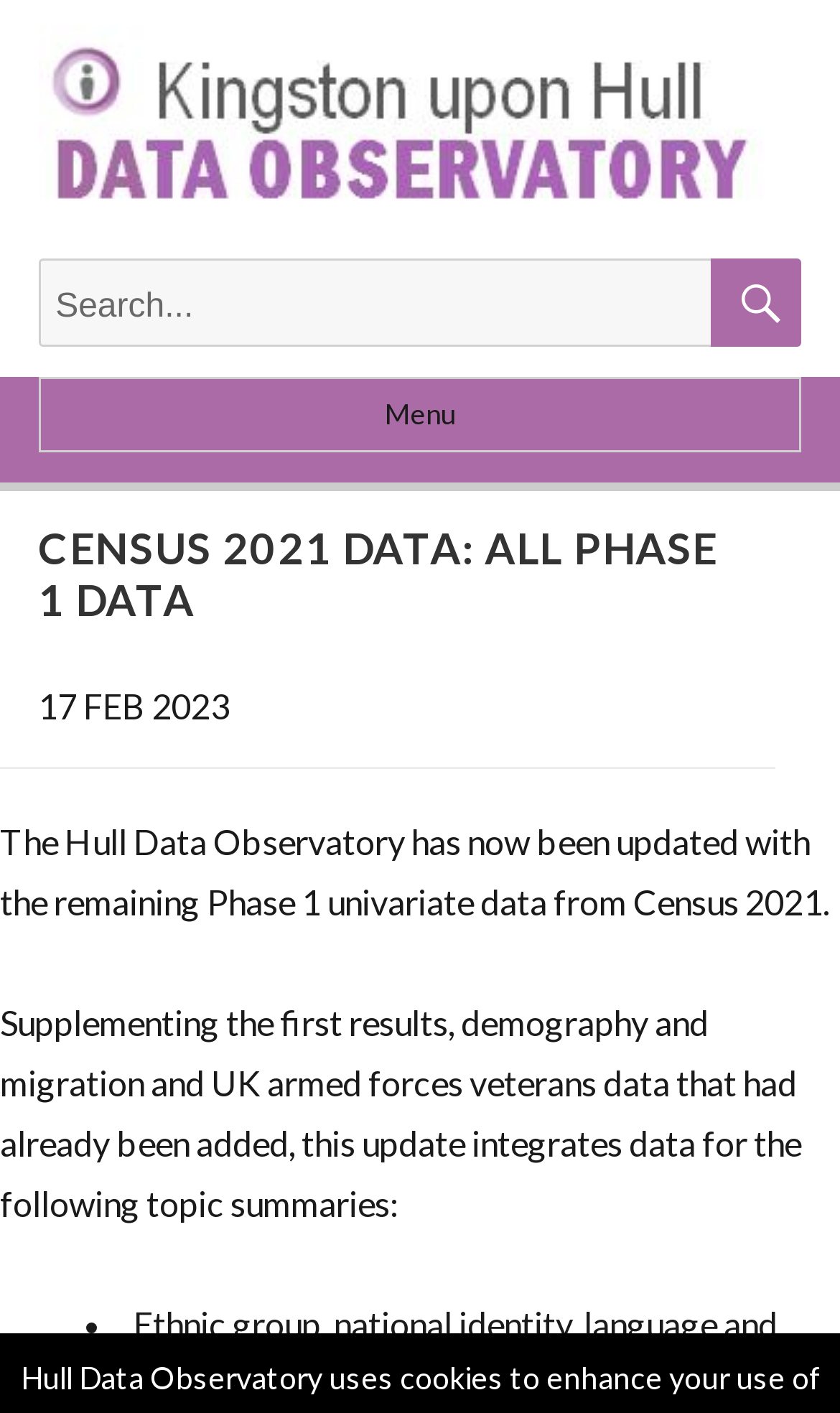Write an elaborate caption that captures the essence of the webpage.

The webpage is about Census 2021 Data, specifically the Phase 1 data available on the Hull Data Observatory website. At the top left corner, there is a link and an image, both labeled "Hull Data Observatory". Below this, there is a search bar with a label "Search for:" and a search button with a magnifying glass icon. 

To the right of the search bar, there is a menu button labeled "Menu" that controls the site navigation and social navigation. 

Below the search bar, there is a prominent heading "CENSUS 2021 DATA: ALL PHASE 1 DATA" in a larger font size. Underneath the heading, there is a date "17 FEB 2023" displayed. 

The main content of the webpage starts with a paragraph of text explaining that the Hull Data Observatory has been updated with the remaining Phase 1 univariate data from Census 2021. This update includes data for various topic summaries, which are listed below. 

The list of topic summaries includes "Ethnic group, national identity, language and religion", marked with a bullet point. There may be more items in the list, but they are not shown in the provided accessibility tree. 

At the bottom of the page, there is a footer with the text "Hull Data Observatory".